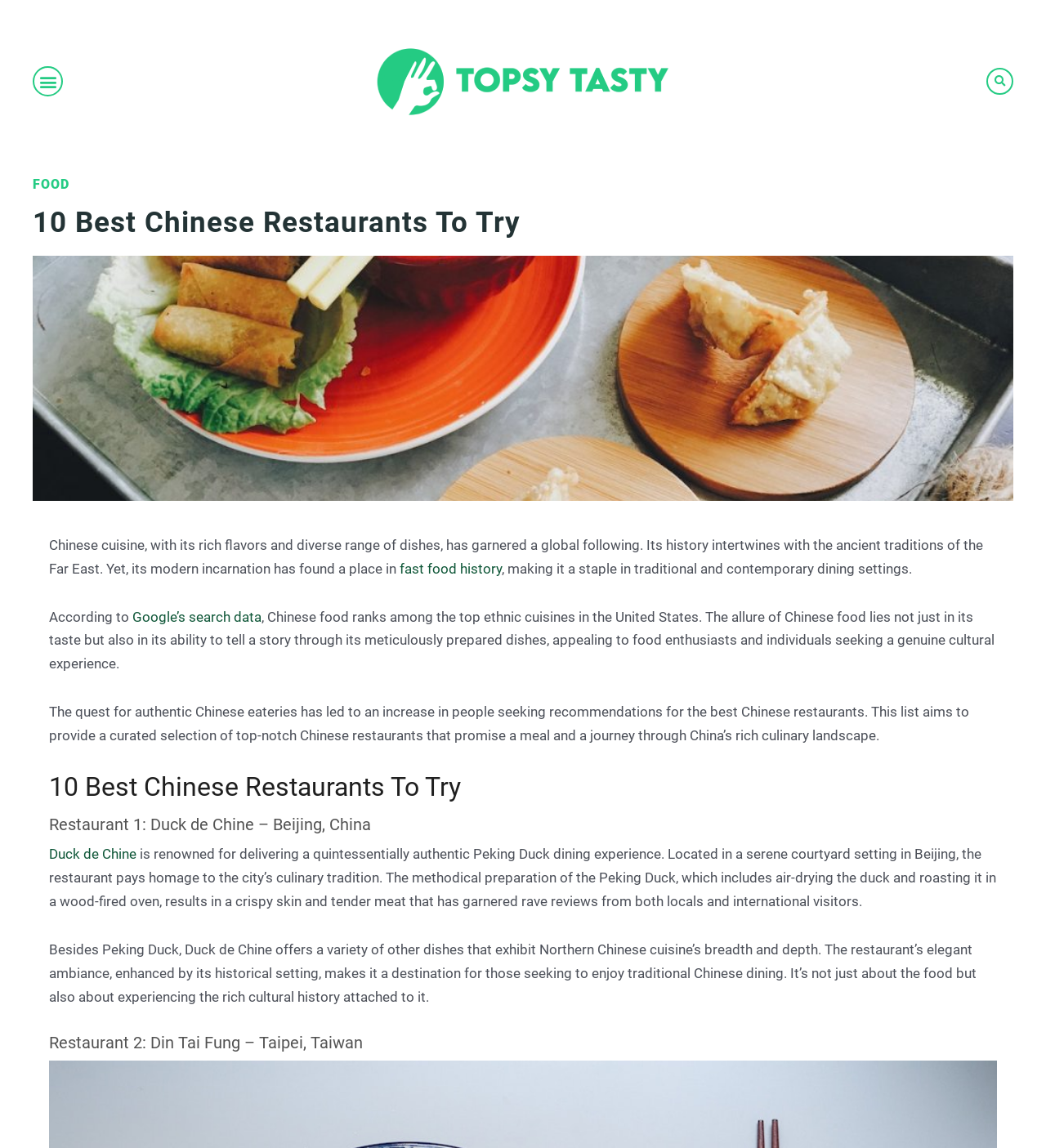Provide a brief response using a word or short phrase to this question:
What is the location of the second restaurant?

Taipei, Taiwan